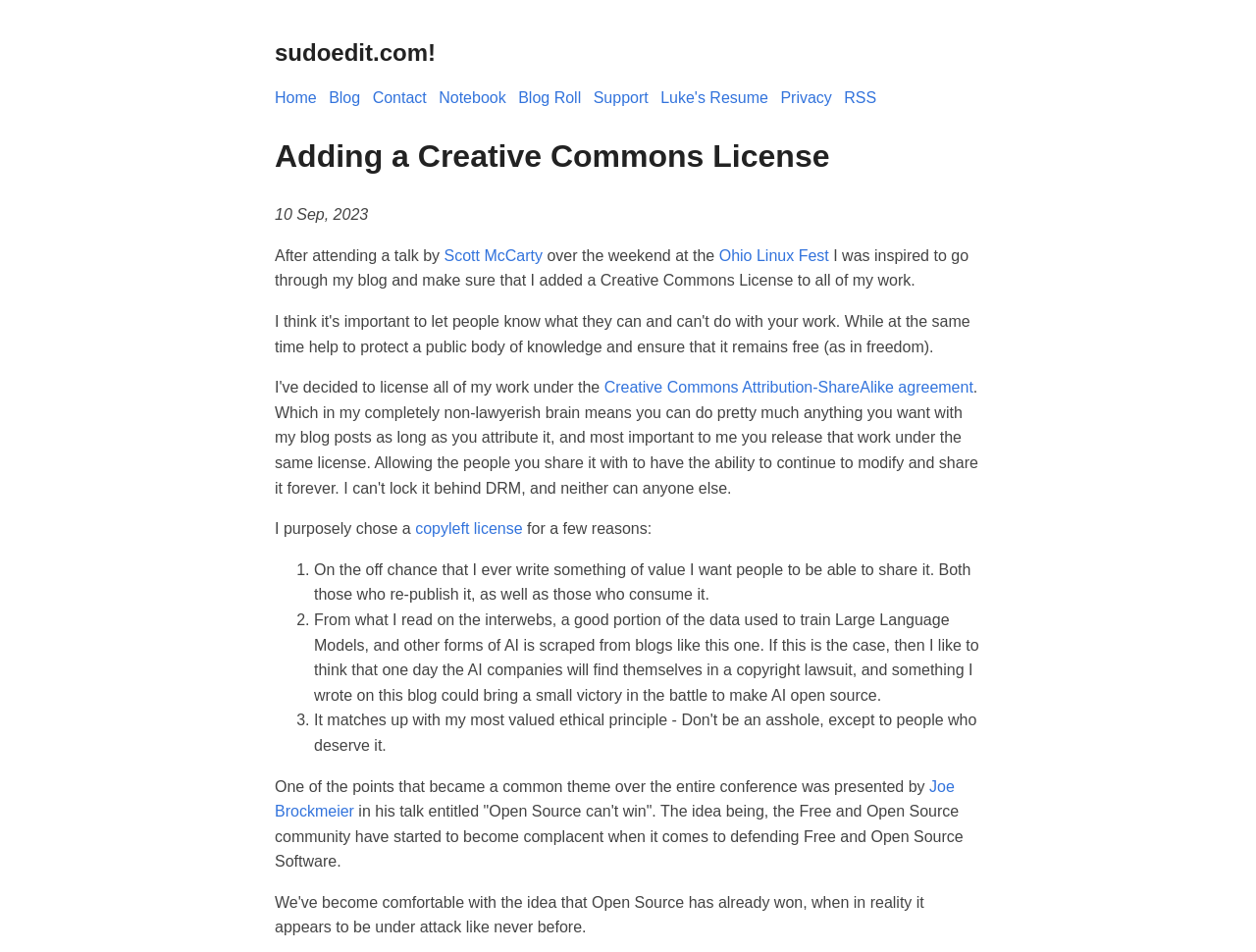What event inspired the author to add a Creative Commons License?
Refer to the image and give a detailed answer to the question.

The author was inspired to add a Creative Commons License after attending a talk by Scott McCarty at the Ohio Linux Fest, as mentioned in the text 'After attending a talk by Scott McCarty over the weekend at the Ohio Linux Fest'.